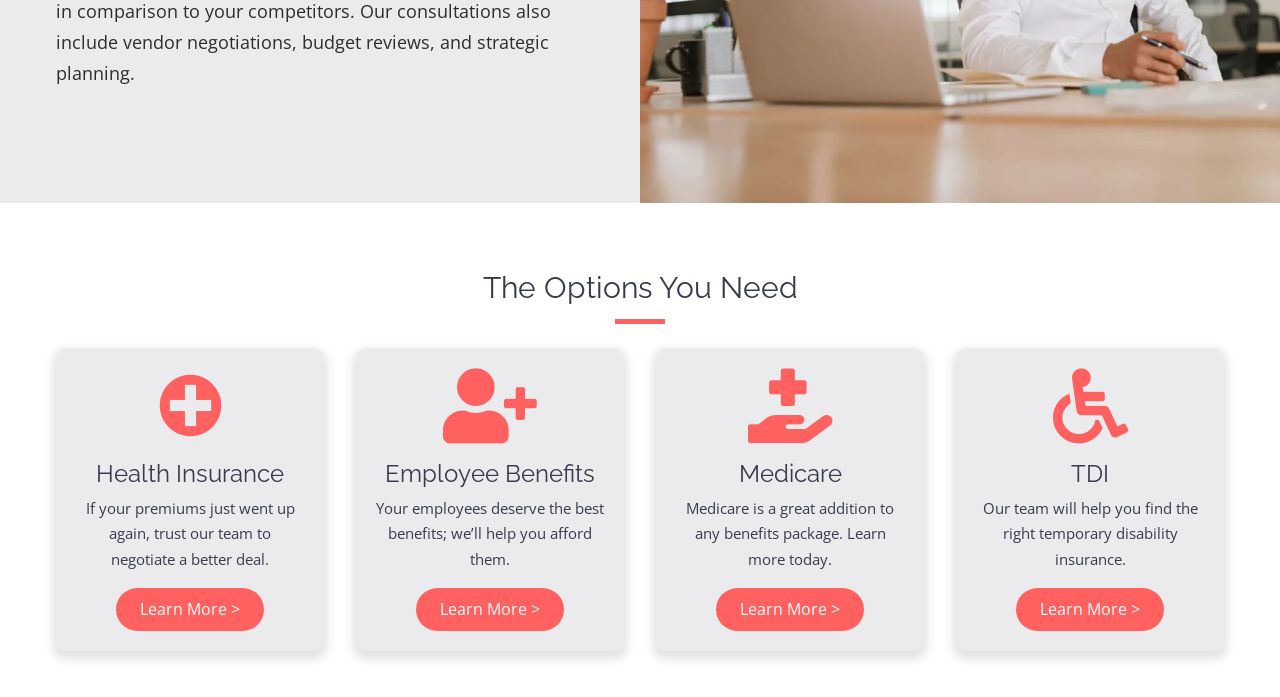What is the benefit of Medicare?
Answer the question with a detailed and thorough explanation.

The 'Medicare' section mentions that 'Medicare is a great addition to any benefits package', suggesting that having Medicare as part of one's benefits package is advantageous.